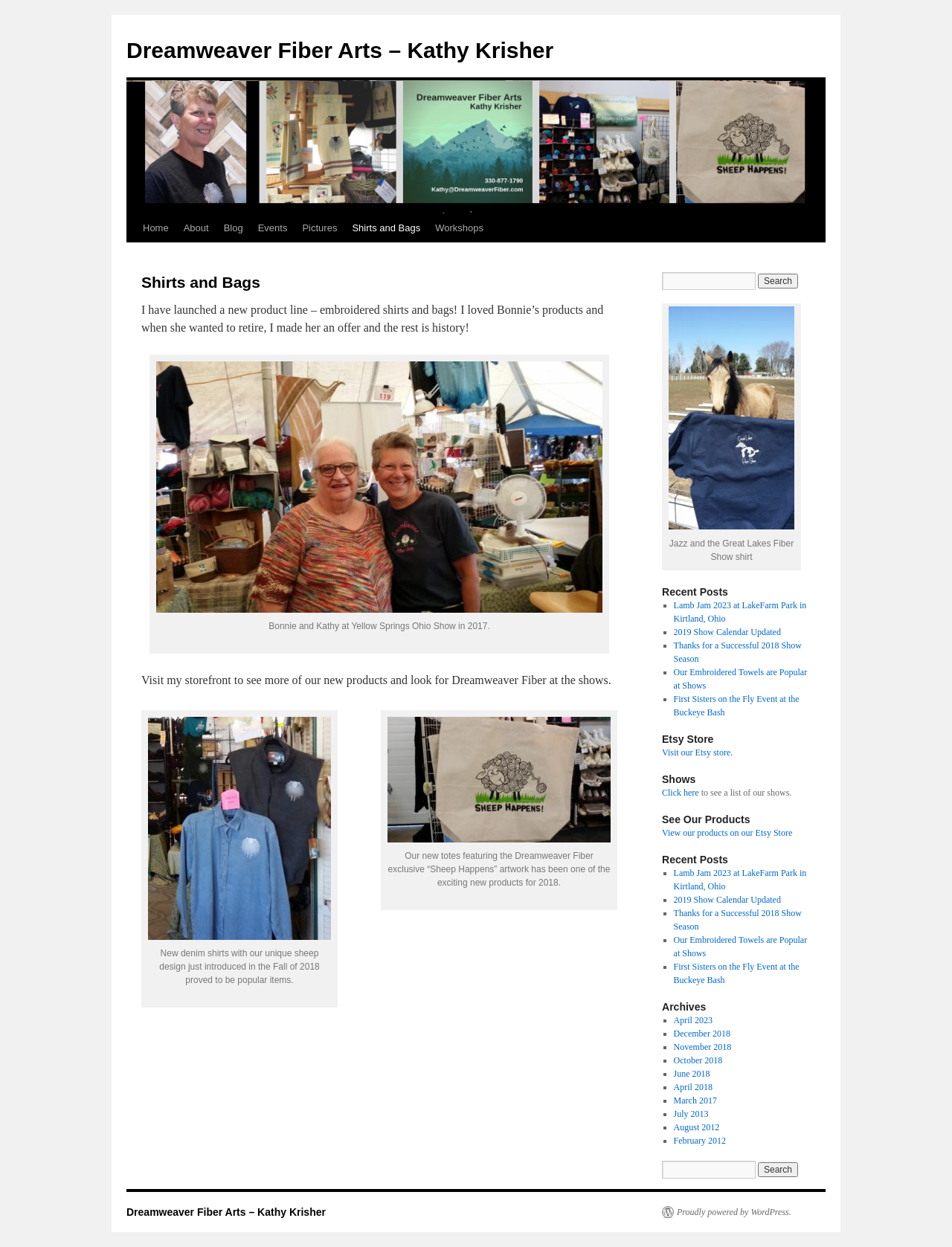What is the purpose of the search box?
Analyze the screenshot and provide a detailed answer to the question.

The search box is located at the top right corner of the webpage, and it allows users to search for specific content within the website. This is a common feature on many websites, and its purpose is to facilitate users' search for specific information or products.